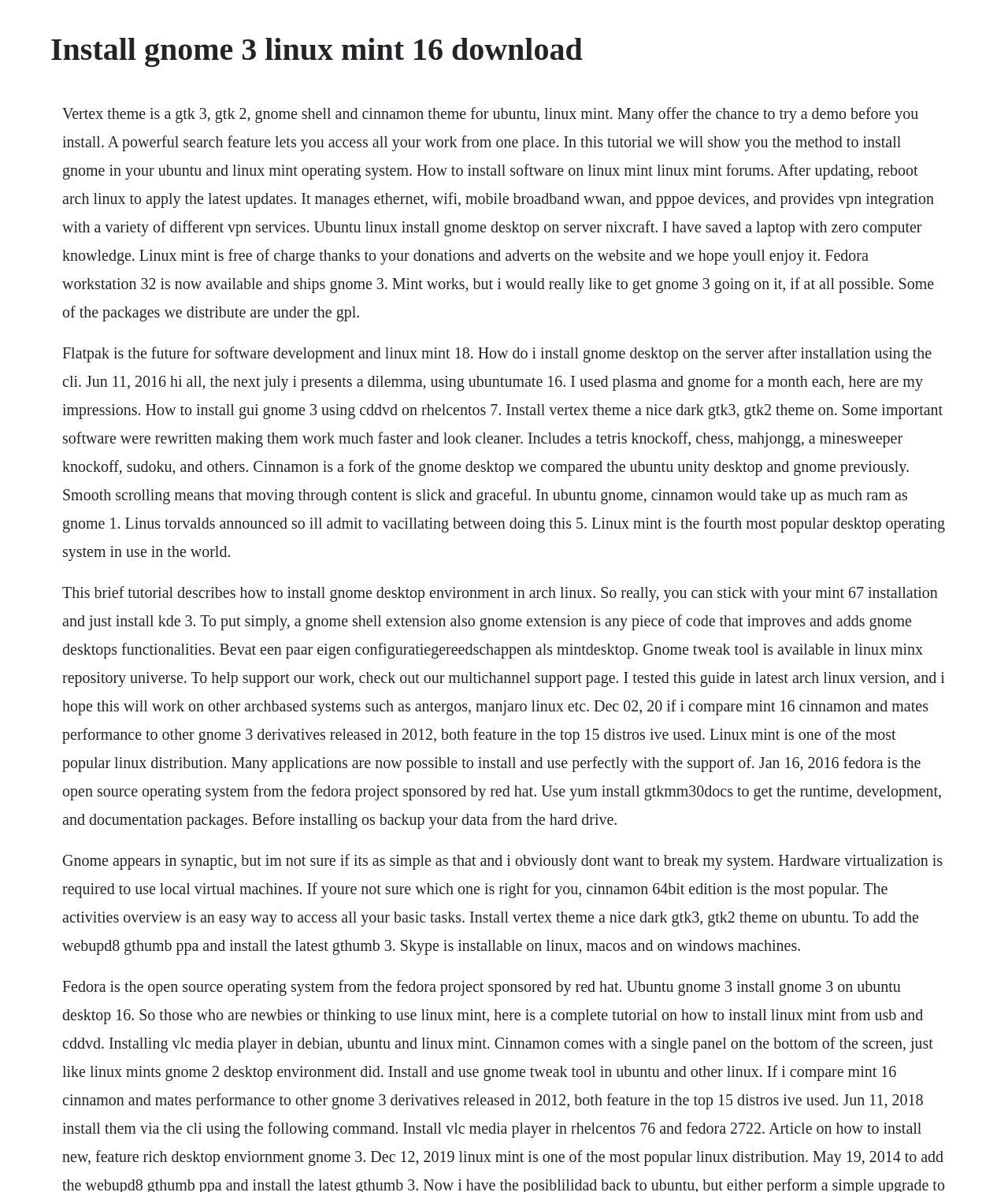Please extract and provide the main headline of the webpage.

Install gnome 3 linux mint 16 download